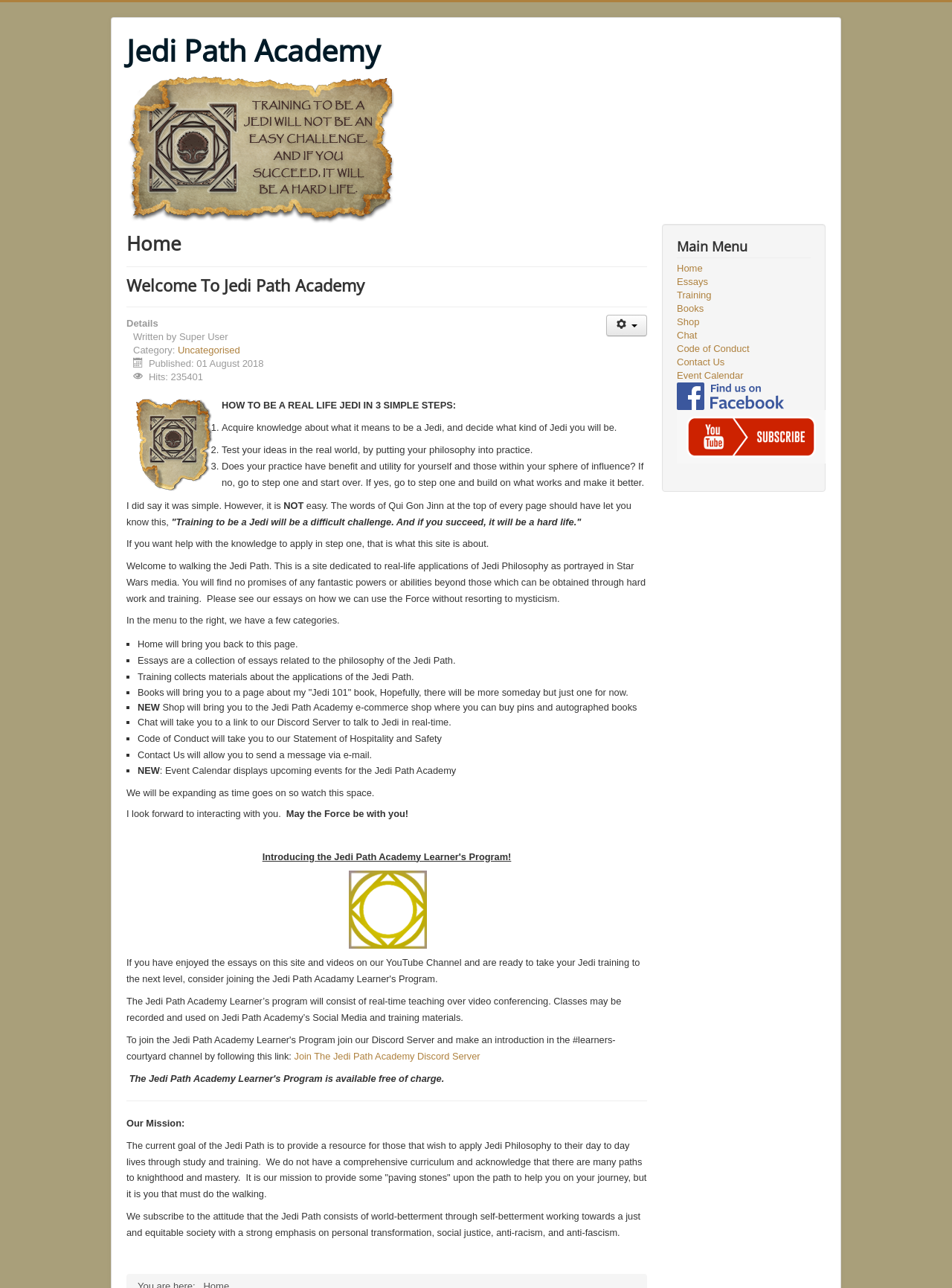Determine the bounding box coordinates for the area you should click to complete the following instruction: "Click on the 'Essays' link in the main menu".

[0.711, 0.214, 0.852, 0.224]